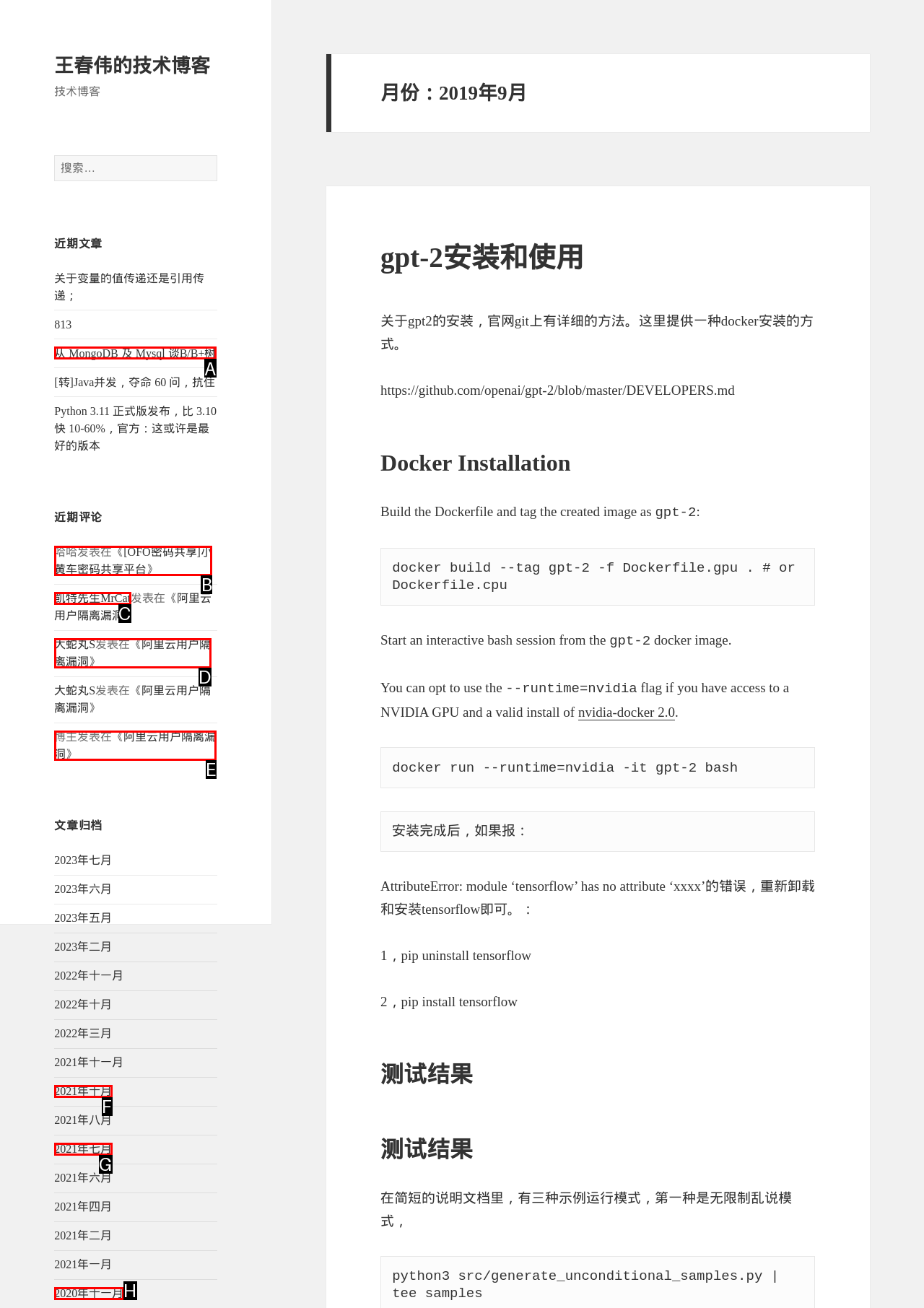Using the description: 从 MongoDB 及 Mysql 谈B/B+树, find the best-matching HTML element. Indicate your answer with the letter of the chosen option.

A